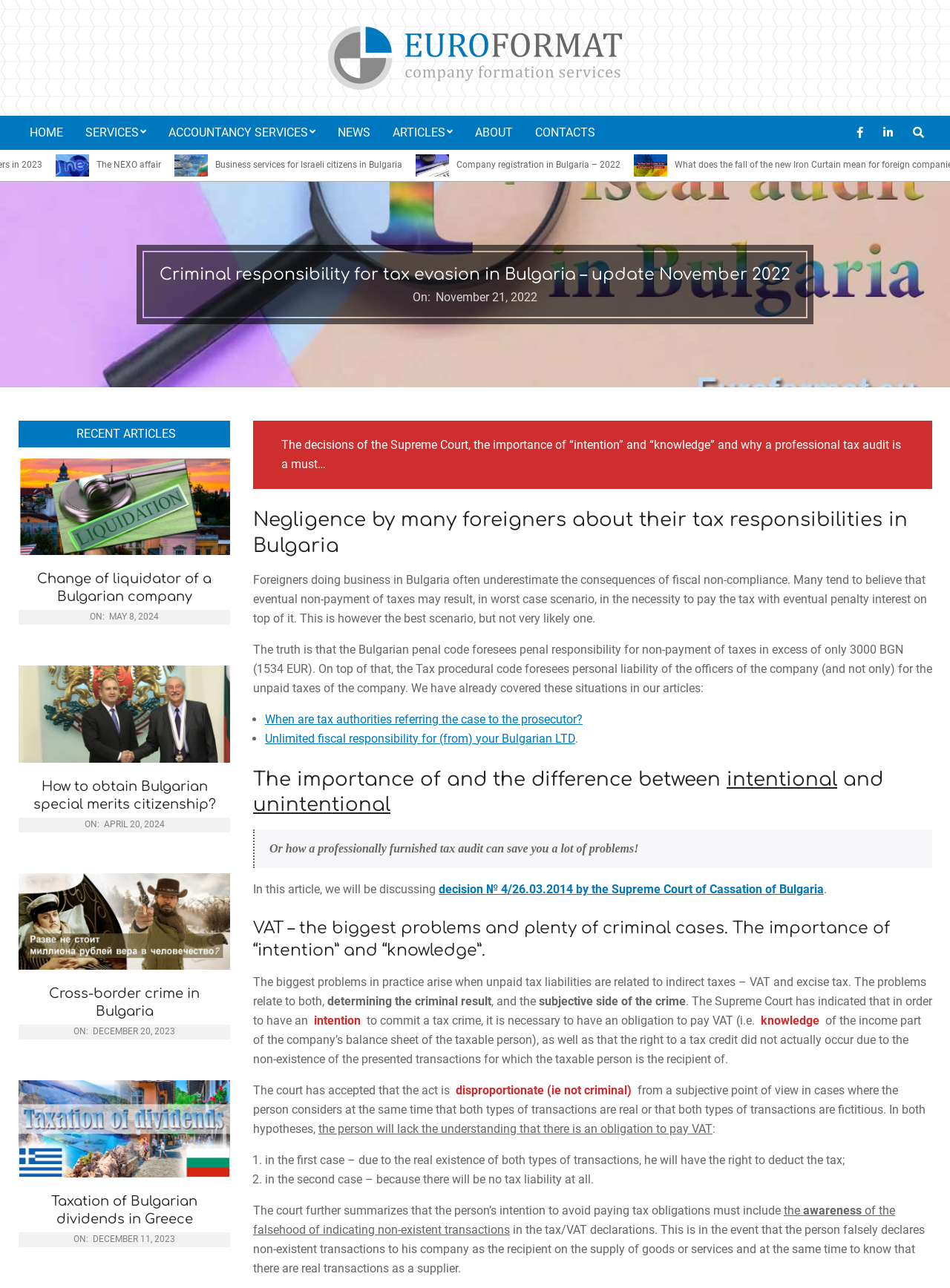What is the company name mentioned on the webpage?
Based on the screenshot, answer the question with a single word or phrase.

Euroformat.EU